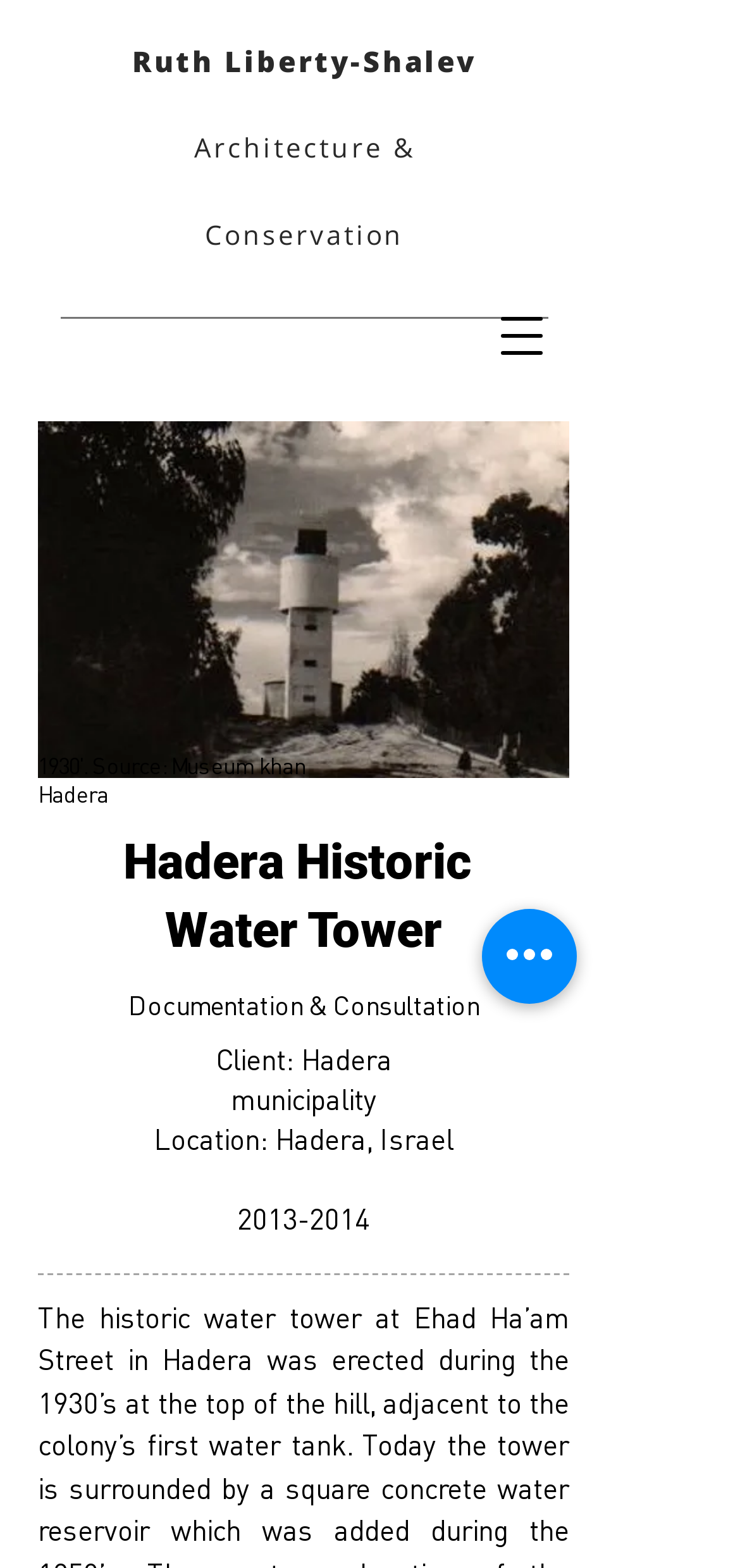Determine the bounding box coordinates for the HTML element mentioned in the following description: "parent_node: Ruth Liberty-Shalev". The coordinates should be a list of four floats ranging from 0 to 1, represented as [left, top, right, bottom].

[0.056, 0.012, 0.767, 0.131]